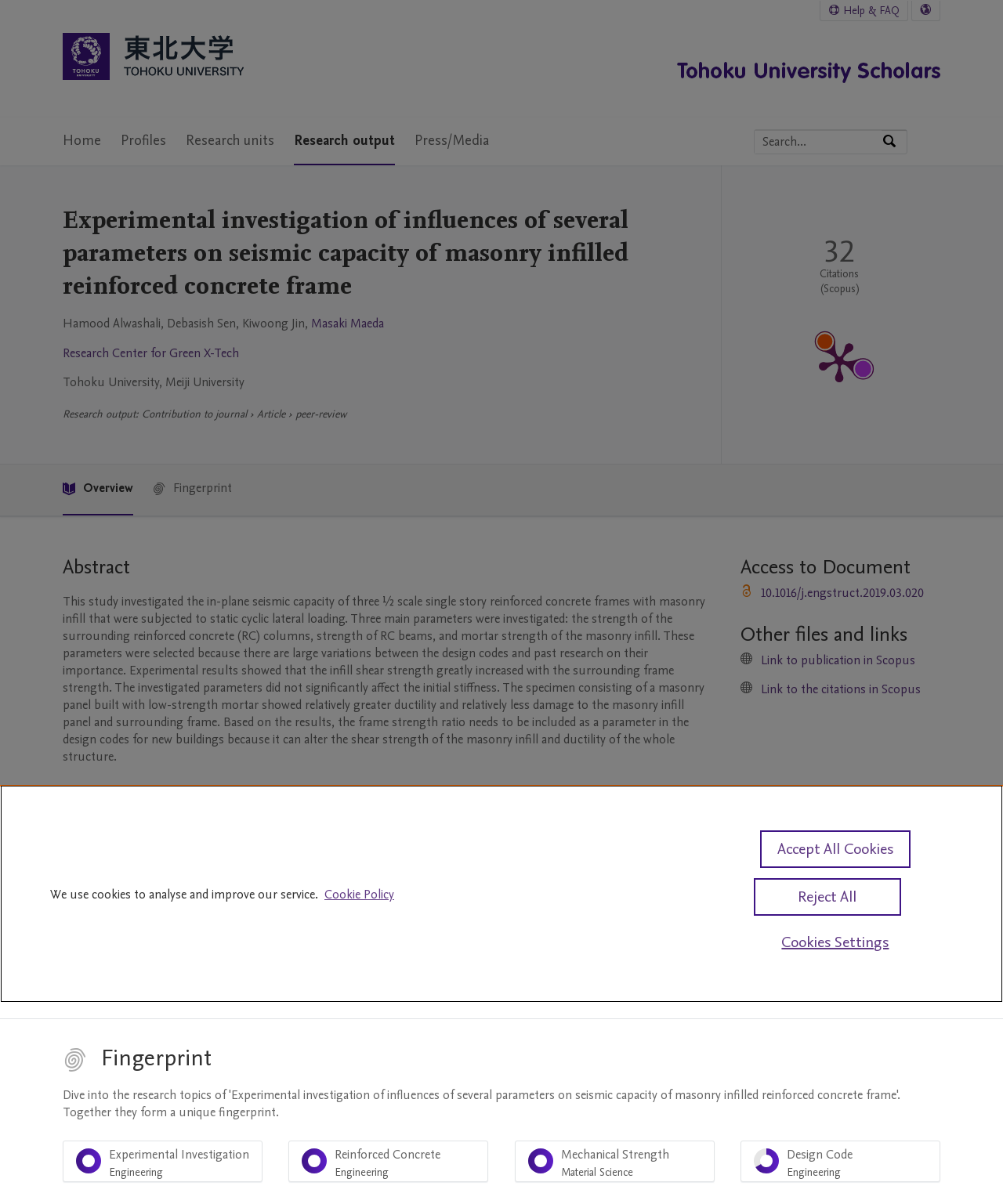What is the name of the journal?
Provide a short answer using one word or a brief phrase based on the image.

Engineering Structures